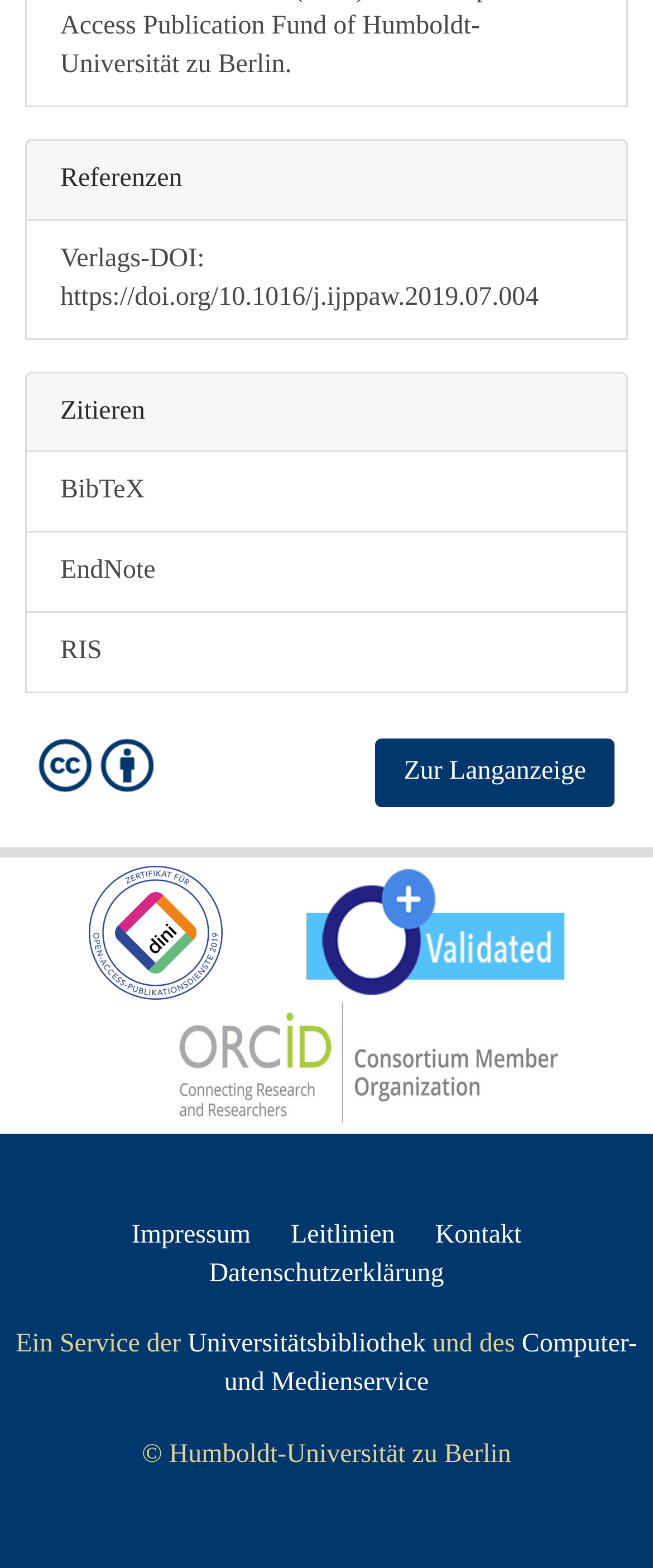Specify the bounding box coordinates of the area to click in order to follow the given instruction: "Cite in BibTeX format."

[0.041, 0.289, 0.959, 0.339]